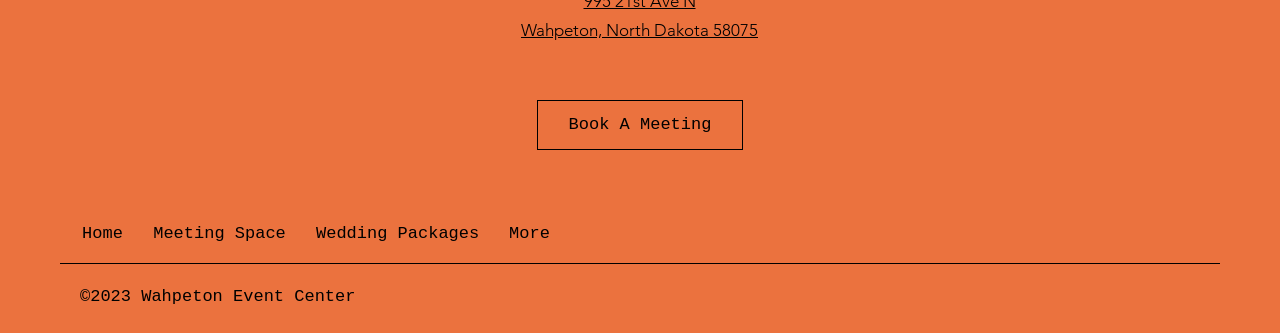Given the description: "Book A Meeting", determine the bounding box coordinates of the UI element. The coordinates should be formatted as four float numbers between 0 and 1, [left, top, right, bottom].

[0.42, 0.299, 0.58, 0.449]